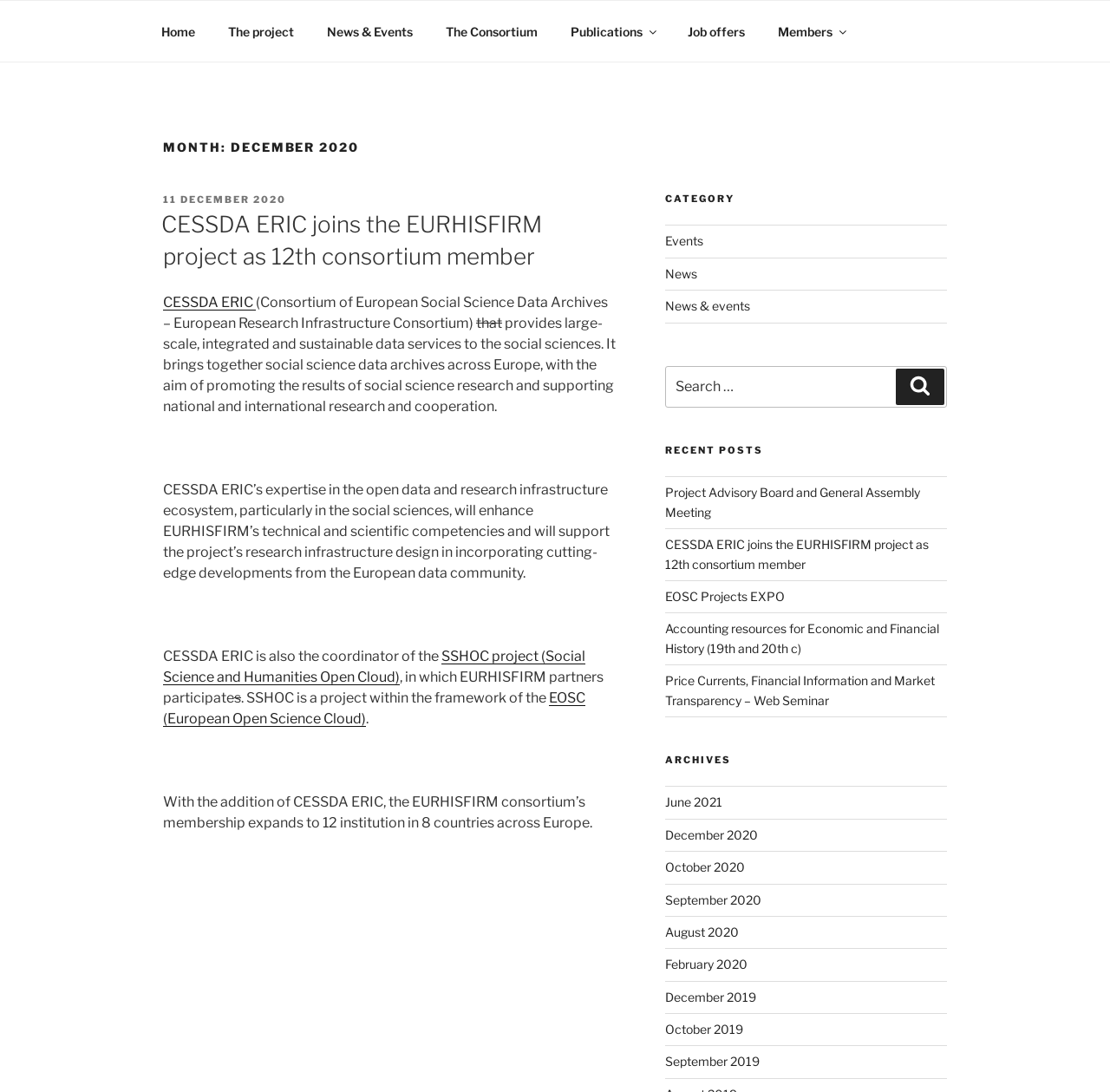Refer to the image and provide an in-depth answer to the question:
What is the name of the data archives that CESSDA ERIC brings together?

CESSDA ERIC is described as bringing together social science data archives across Europe, with the aim of promoting the results of social science research and supporting national and international research and cooperation.